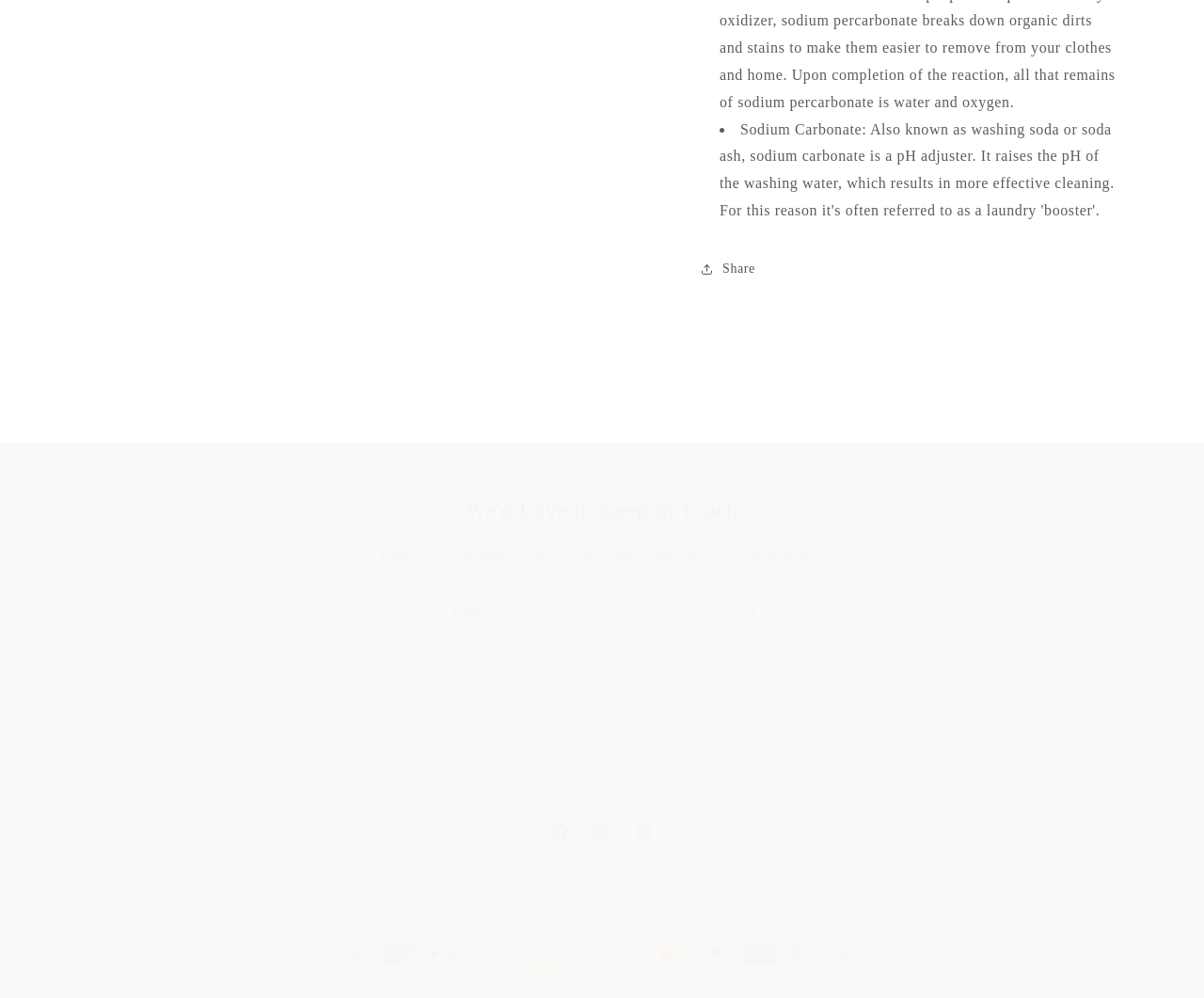Determine the bounding box coordinates for the clickable element required to fulfill the instruction: "Visit the About Us page". Provide the coordinates as four float numbers between 0 and 1, i.e., [left, top, right, bottom].

[0.206, 0.741, 0.252, 0.769]